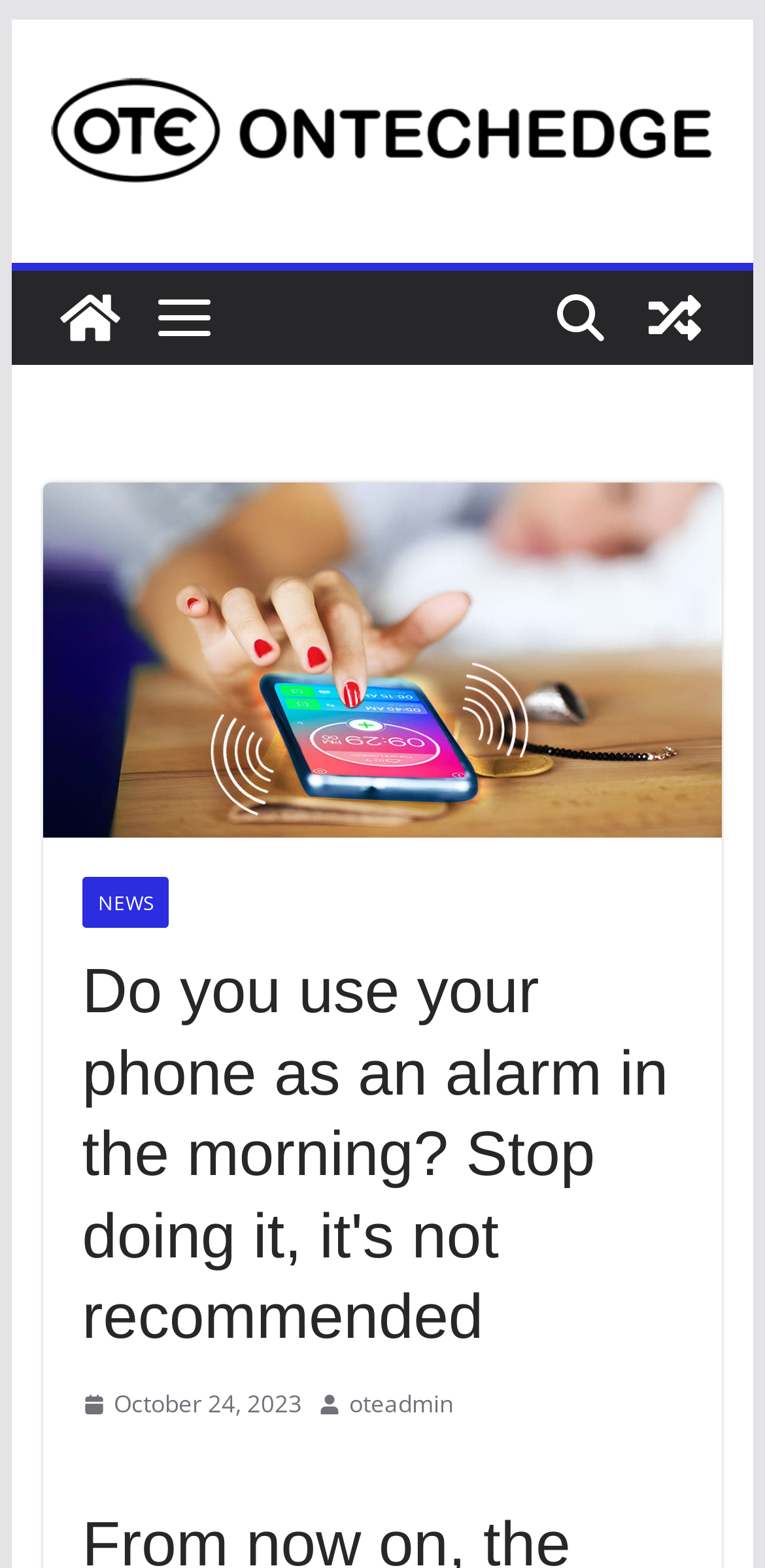Please reply to the following question using a single word or phrase: 
When was the article published?

October 24, 2023